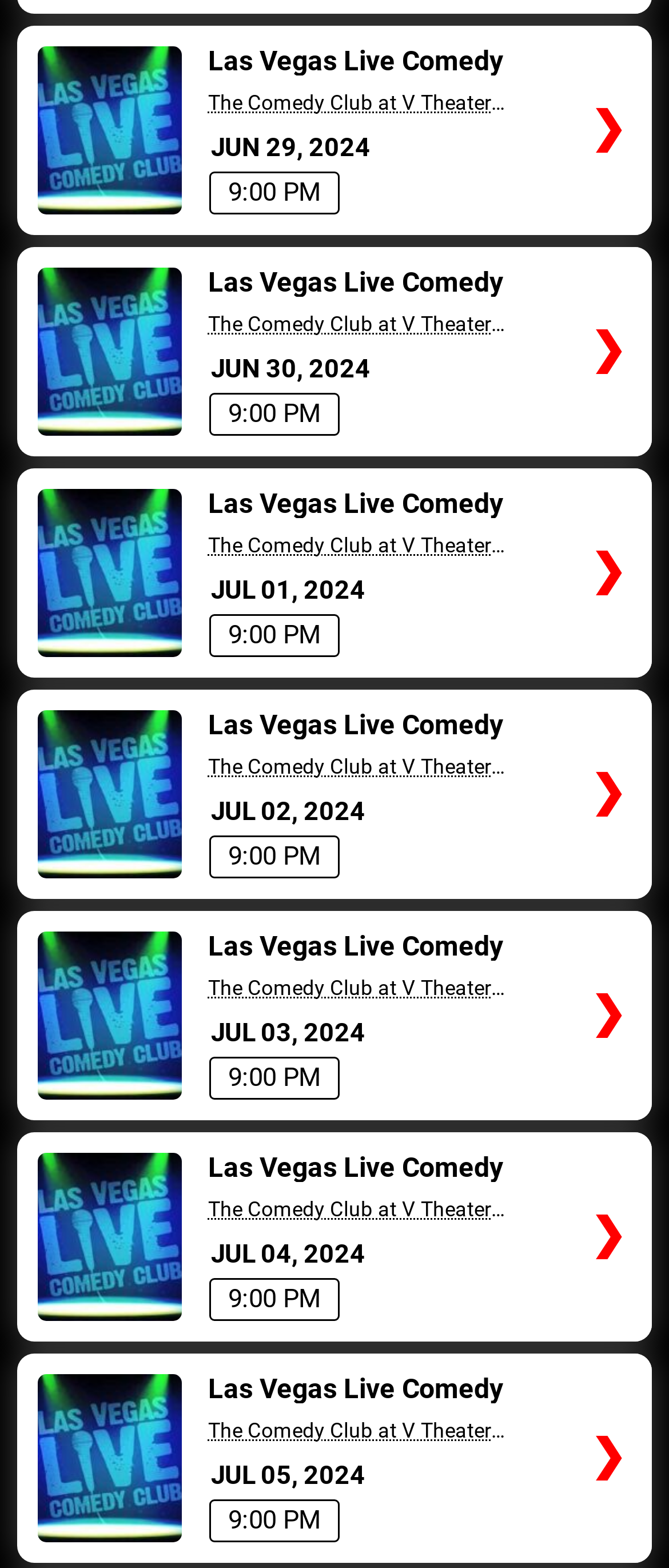Pinpoint the bounding box coordinates of the element to be clicked to execute the instruction: "Learn more about The Comedy Club at V Theater Upstairs".

[0.311, 0.055, 0.769, 0.073]